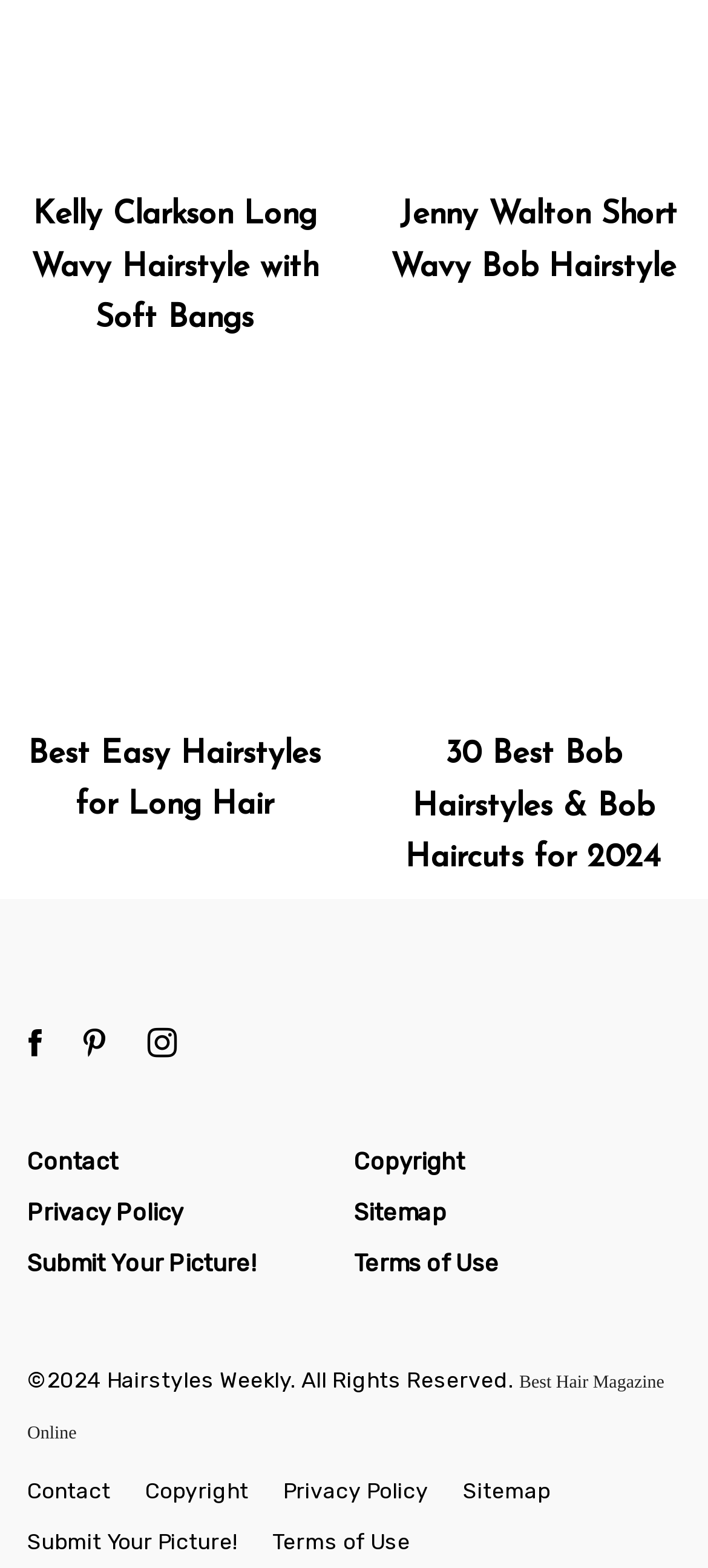Using the description "Sitemap", locate and provide the bounding box of the UI element.

[0.5, 0.765, 0.631, 0.782]